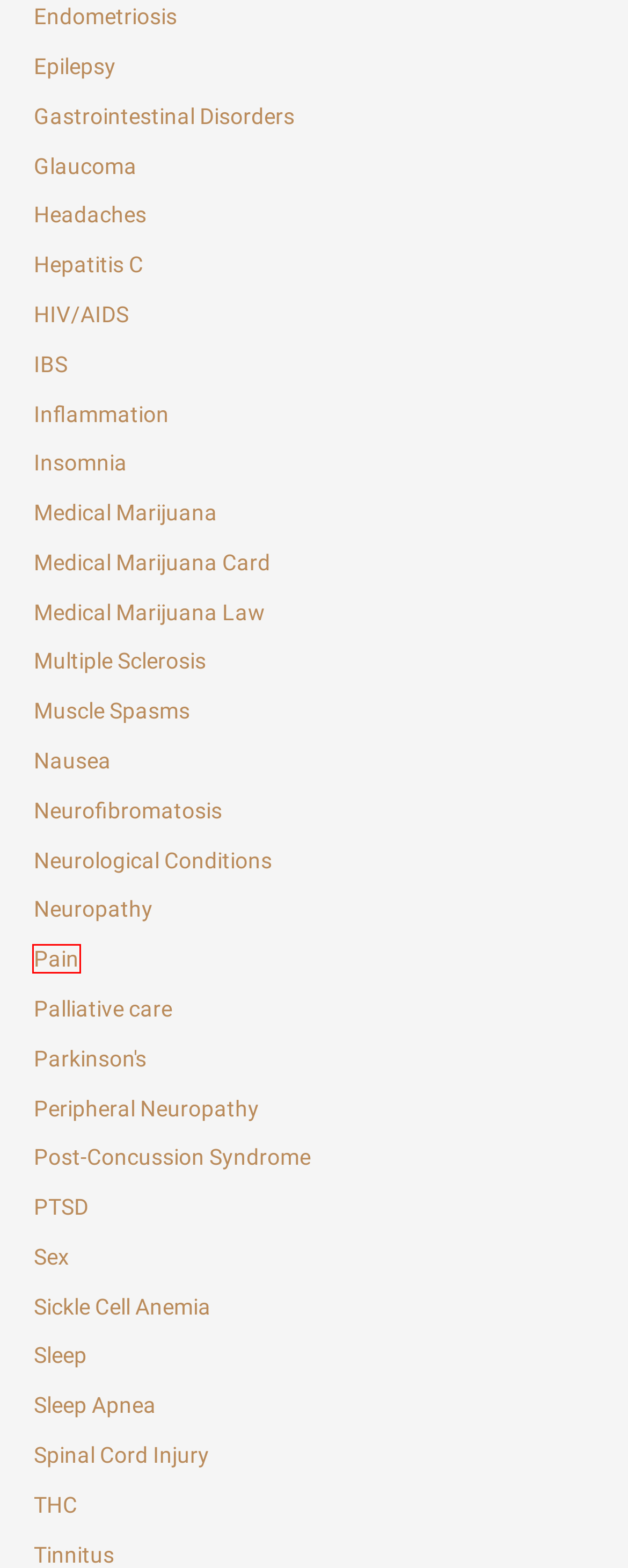You have a screenshot showing a webpage with a red bounding box around a UI element. Choose the webpage description that best matches the new page after clicking the highlighted element. Here are the options:
A. Neuropathy Category - Rethink-Rx
B. Sleep Apnea Category - Rethink Rx
C. Post-Concussion Syndrome Category - Rethink-Rx
D. Pain Category - Rethink-Rx
E. Spinal Cord Injury Category - Rethink-Rx
F. Nausea Category - Rethink-Rx
G. Medical Marijuana Law Category - Rethink-Rx
H. IBS Category - Rethink-Rx

D